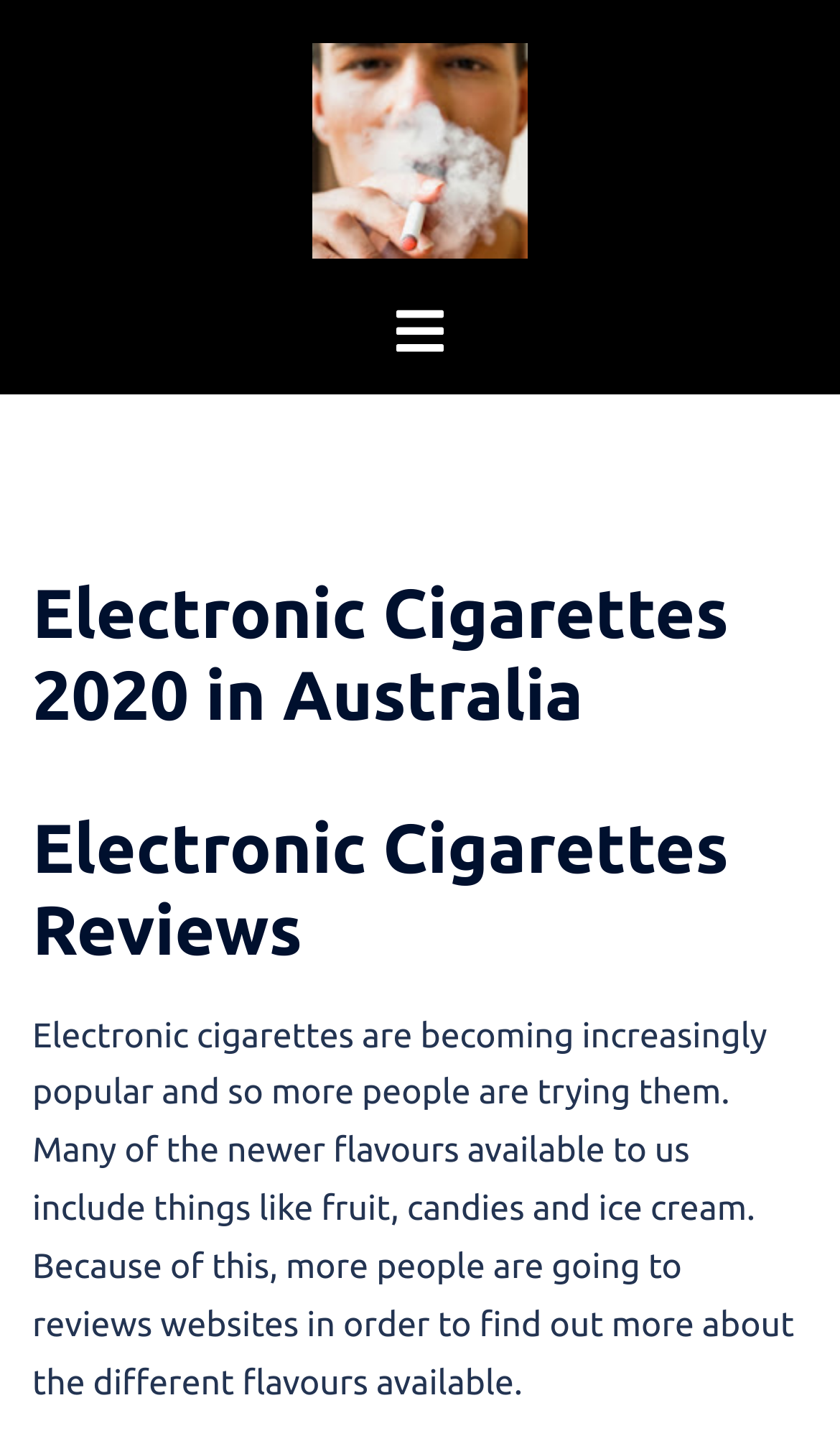Who is the author of the electronic cigarette guide?
Look at the screenshot and provide an in-depth answer.

The webpage's title includes the phrase 'Electronic Cigarette Guide by Kacey Jones', which indicates that Kacey Jones is the author of the guide.